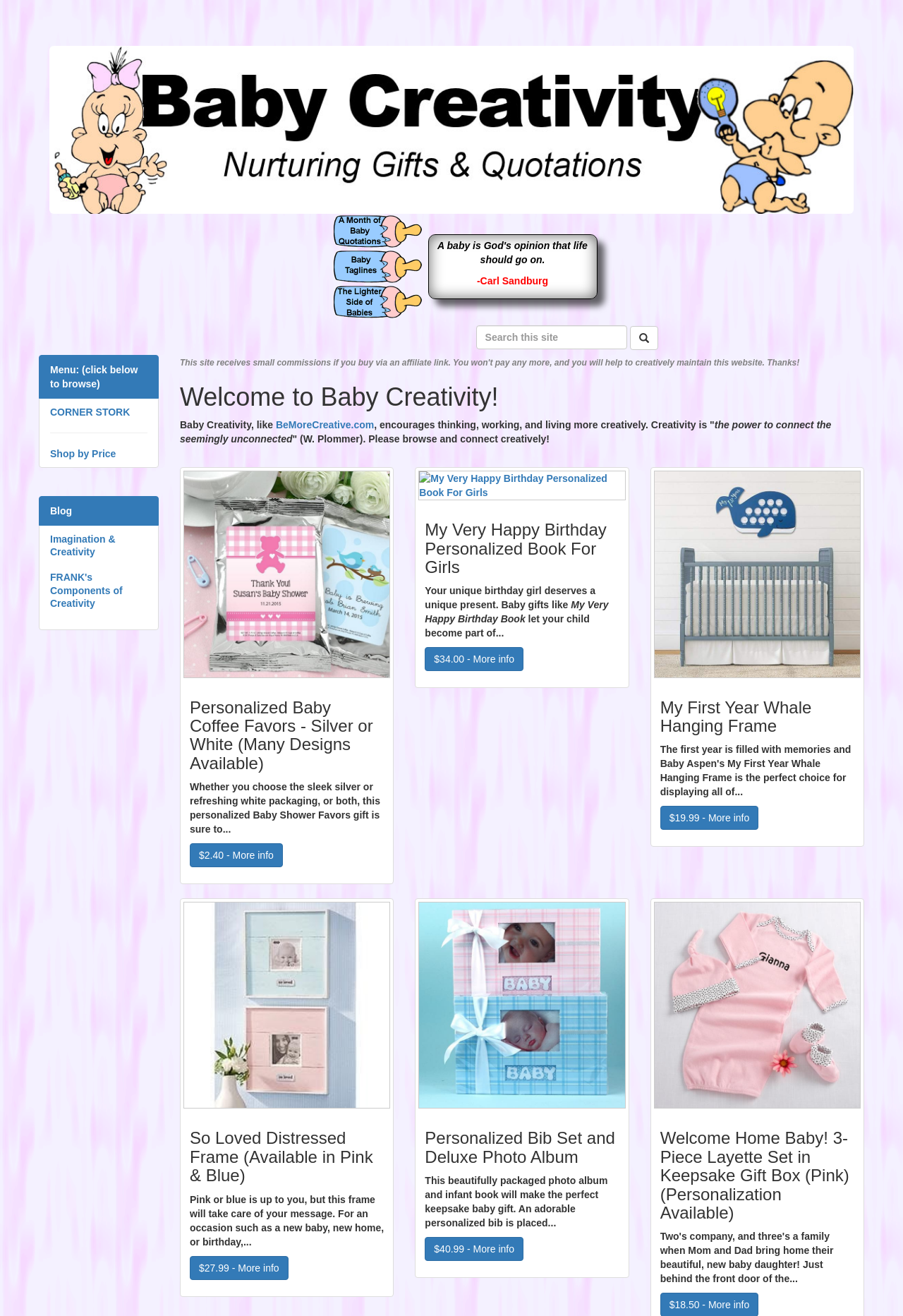Determine the bounding box coordinates of the area to click in order to meet this instruction: "View the 'Personalized Baby Coffee Favors - Silver or White (Many Designs Available)' product".

[0.203, 0.358, 0.432, 0.515]